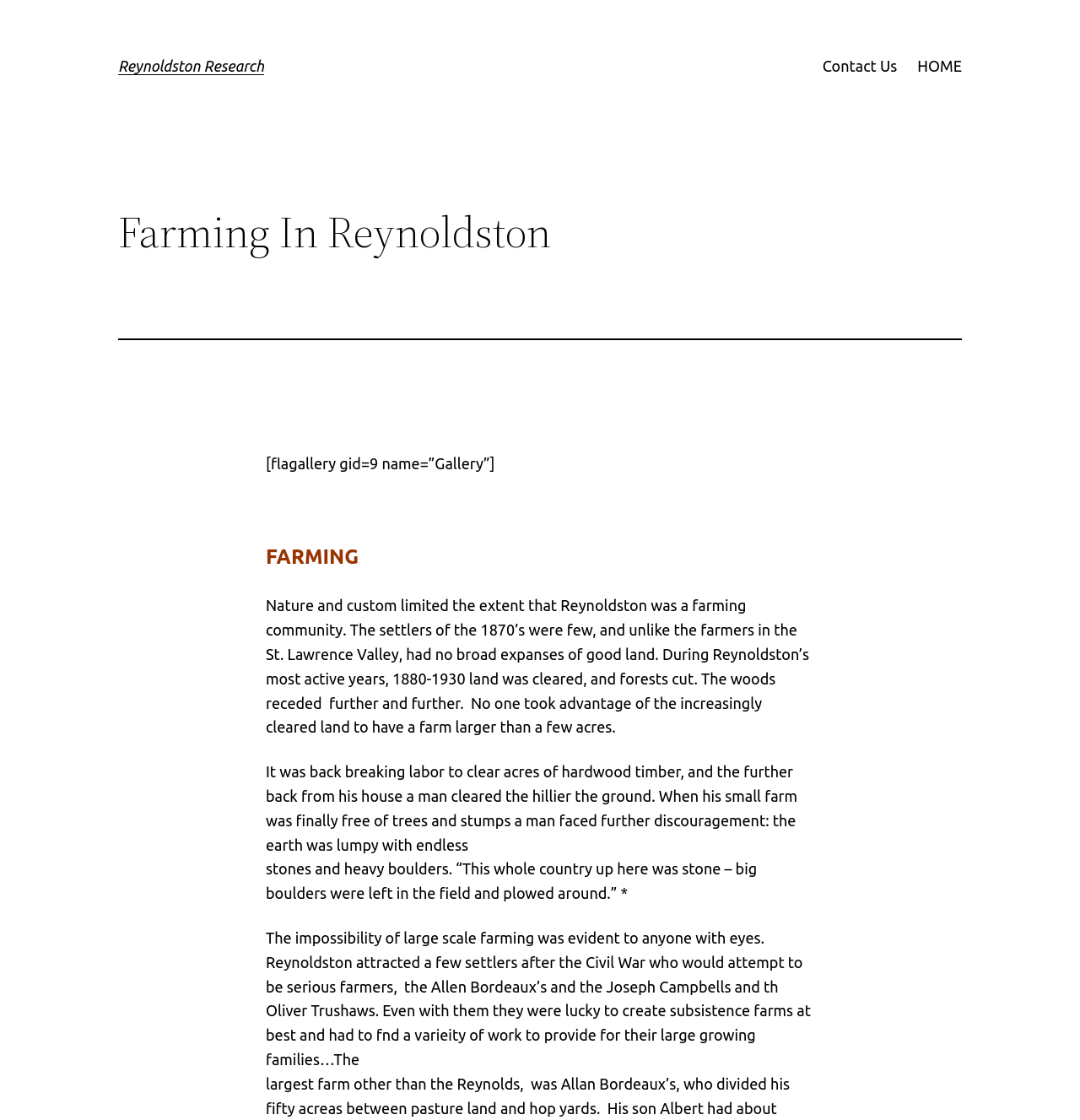Provide a thorough description of this webpage.

The webpage is about farming in Reynoldston, with a focus on the history and challenges of farming in the area. At the top of the page, there is a heading "Reynoldston Research" which is also a link. To the right of this heading, there are two more links, "Contact Us" and "HOME". 

Below the top links, there is a larger heading "Farming In Reynoldston" which spans across the page. Underneath this heading, there is a horizontal separator line. 

The main content of the page is a series of paragraphs that describe the history of farming in Reynoldston. The text explains that the settlers of the 1870s were few and had limited land, and that during the most active years of 1880-1930, land was cleared and forests were cut. The text also describes the challenges of farming in the area, including the difficulty of clearing hardwood timber and the presence of stones and heavy boulders in the soil. 

There are five paragraphs of text in total, with the last paragraph mentioning specific settlers who attempted to farm in the area, including the Allen Bordeaux's, the Joseph Campbells, and the Oliver Trushaws.